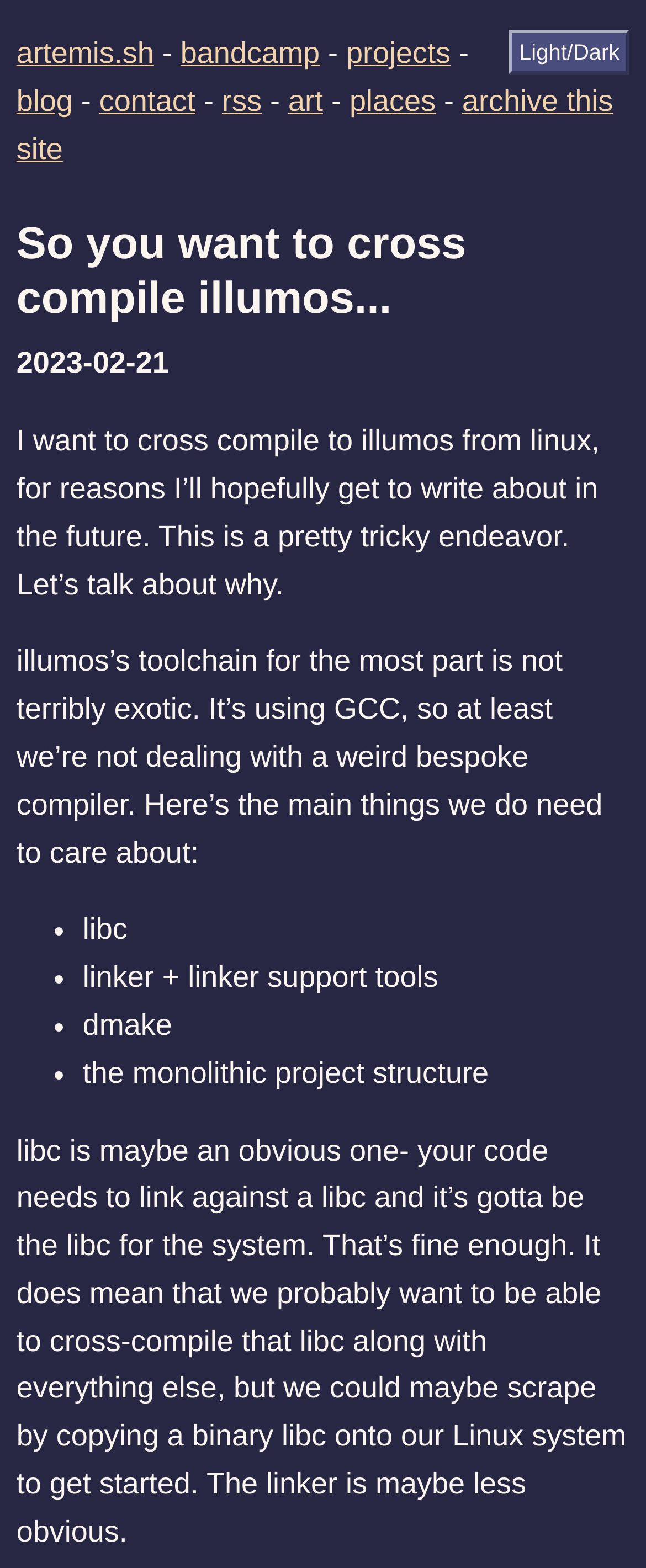Please identify the bounding box coordinates of the element that needs to be clicked to perform the following instruction: "Visit artemis.sh".

[0.025, 0.023, 0.238, 0.044]